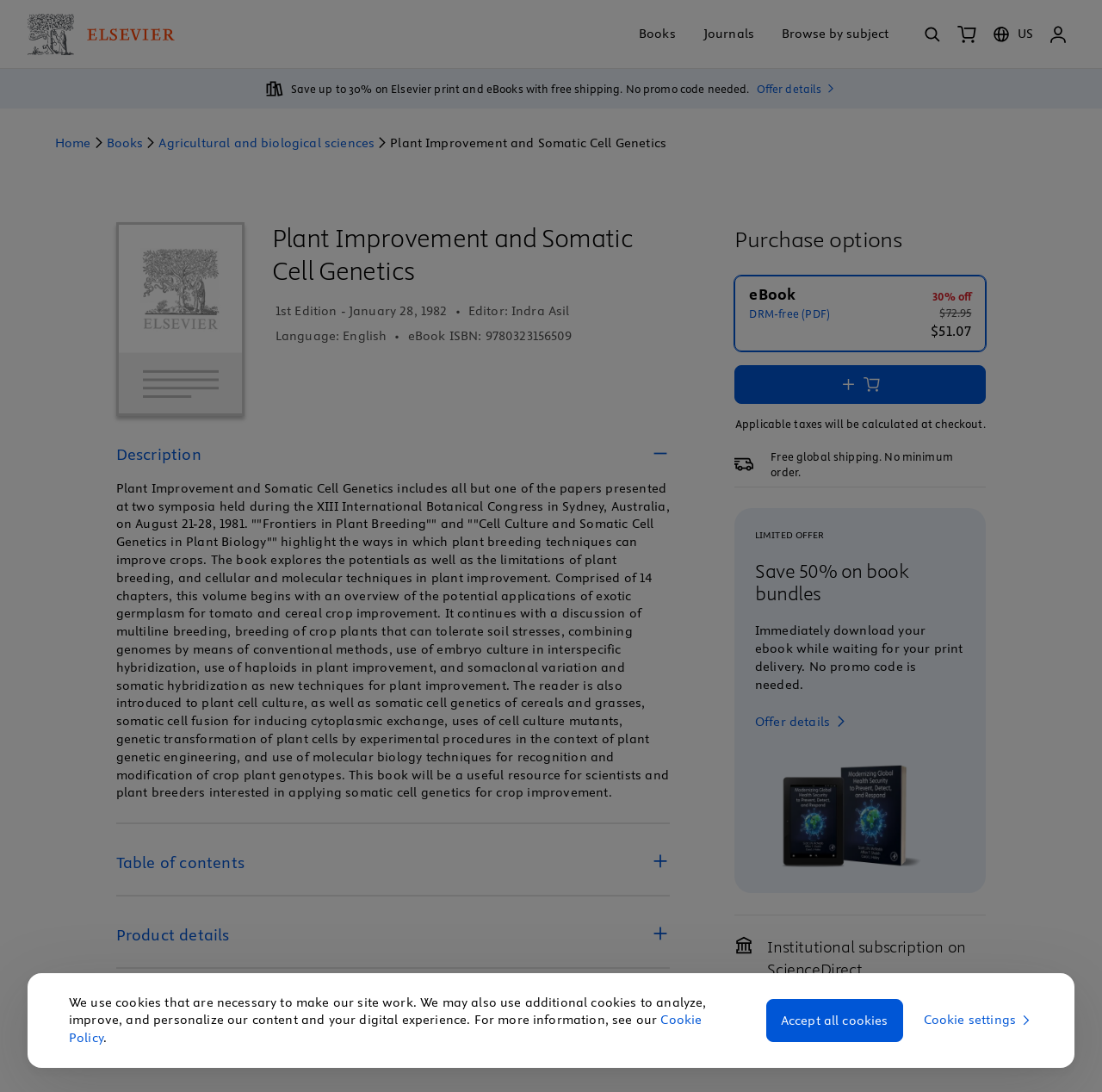Please locate the bounding box coordinates of the element's region that needs to be clicked to follow the instruction: "Browse by subject". The bounding box coordinates should be provided as four float numbers between 0 and 1, i.e., [left, top, right, bottom].

[0.709, 0.023, 0.806, 0.039]